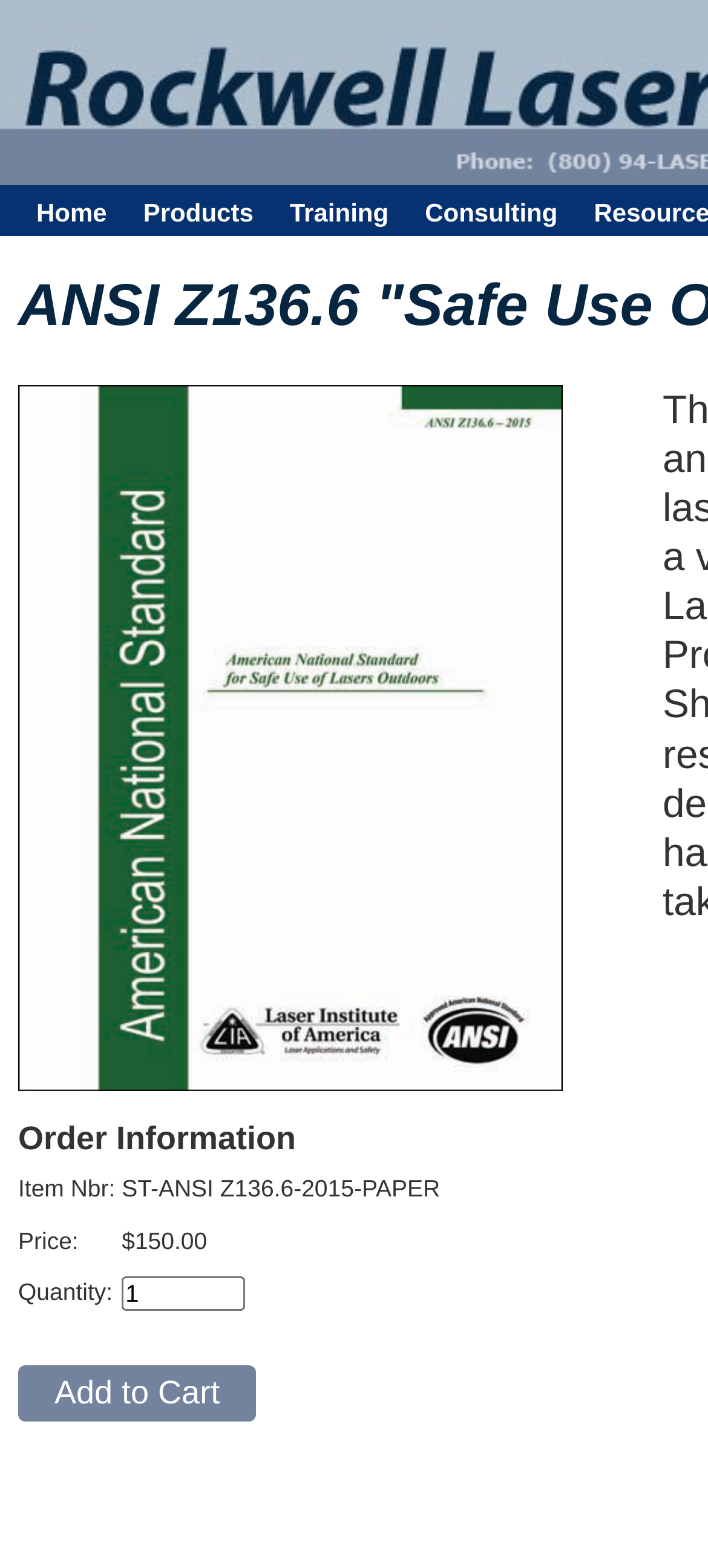Determine the main headline from the webpage and extract its text.

ANSI Z136.6 "Safe Use Of Lasers Outdoors"